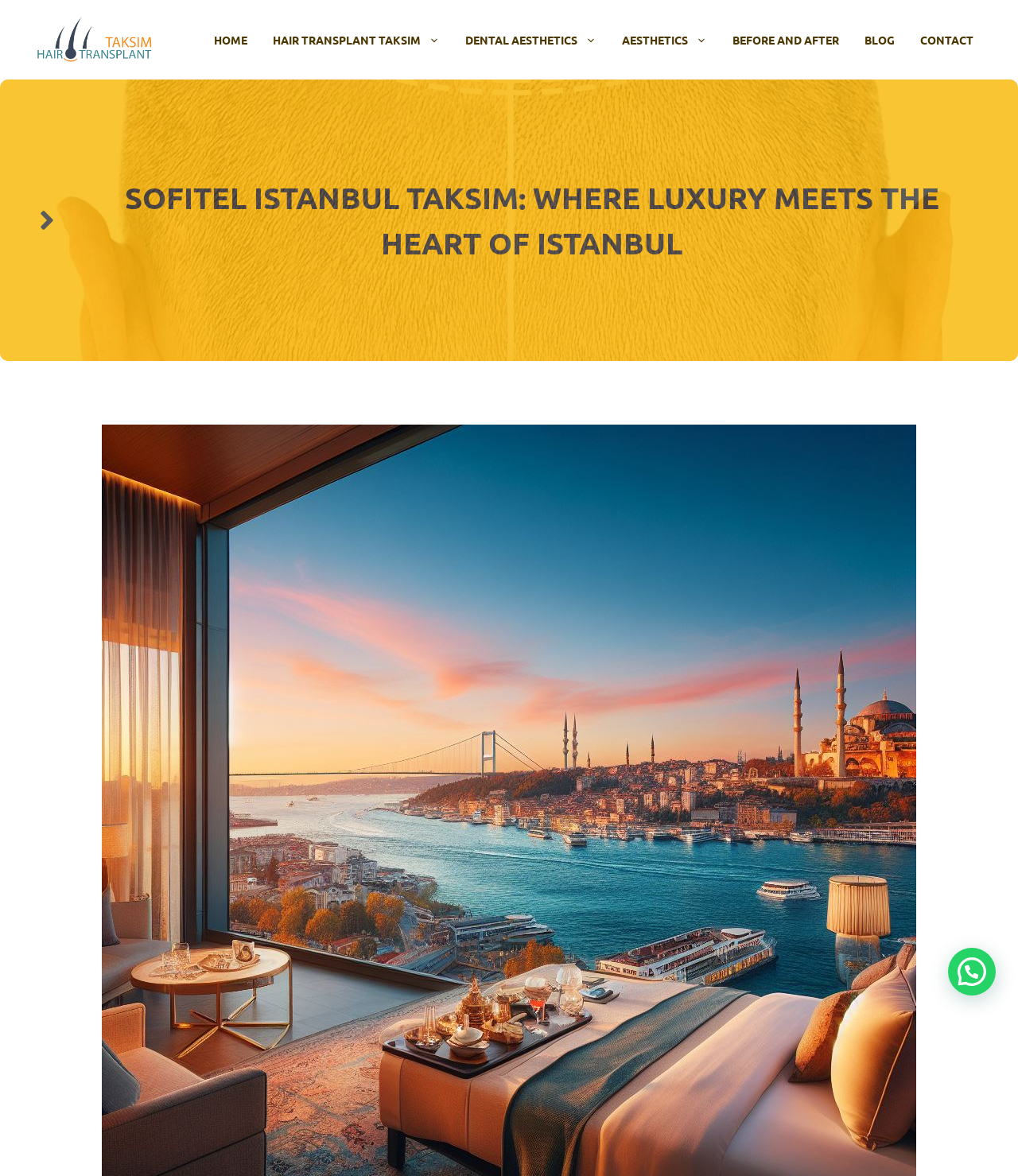Refer to the image and provide an in-depth answer to the question: 
How many navigation links are there?

I counted the number of links under the 'Primary' navigation element, which are 'HOME', 'HAIR TRANSPLANT TAKSIM', 'DENTAL AESTHETICS', 'AESTHETICS', 'BEFORE AND AFTER', 'BLOG', and 'CONTACT'.